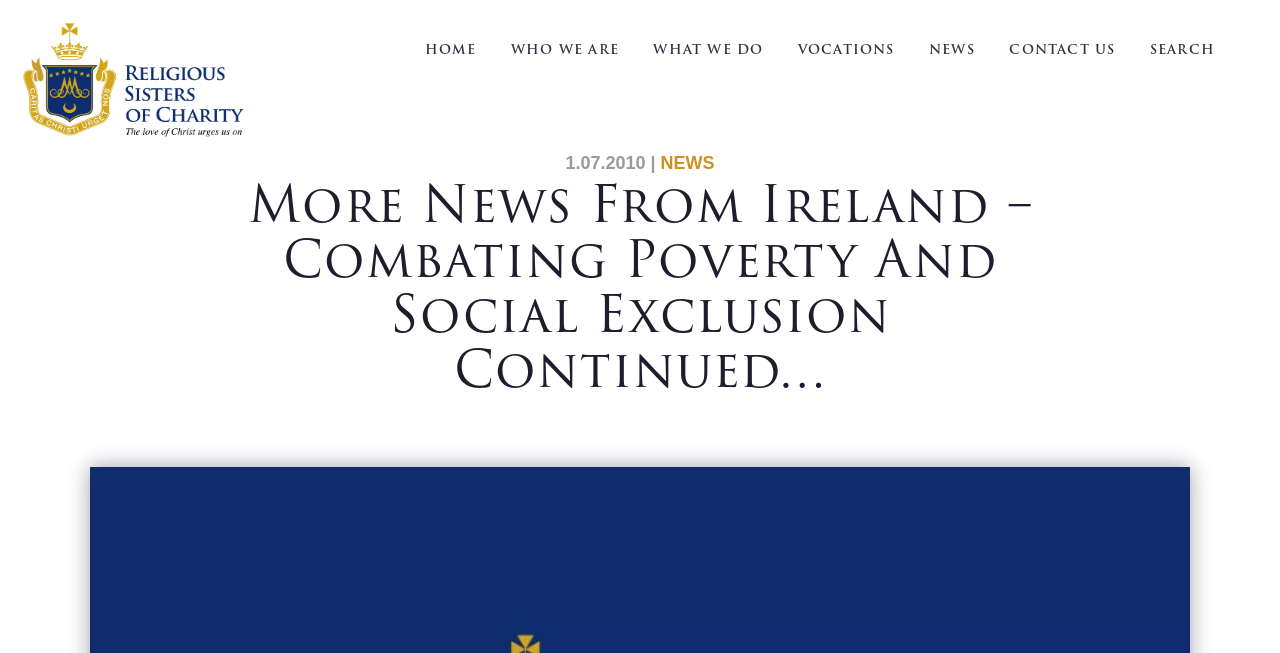Please provide a comprehensive response to the question below by analyzing the image: 
What is the name of the organization?

The image at the top of the webpage has a caption 'Religious Sisters of Charity', which suggests that this is the name of the organization.